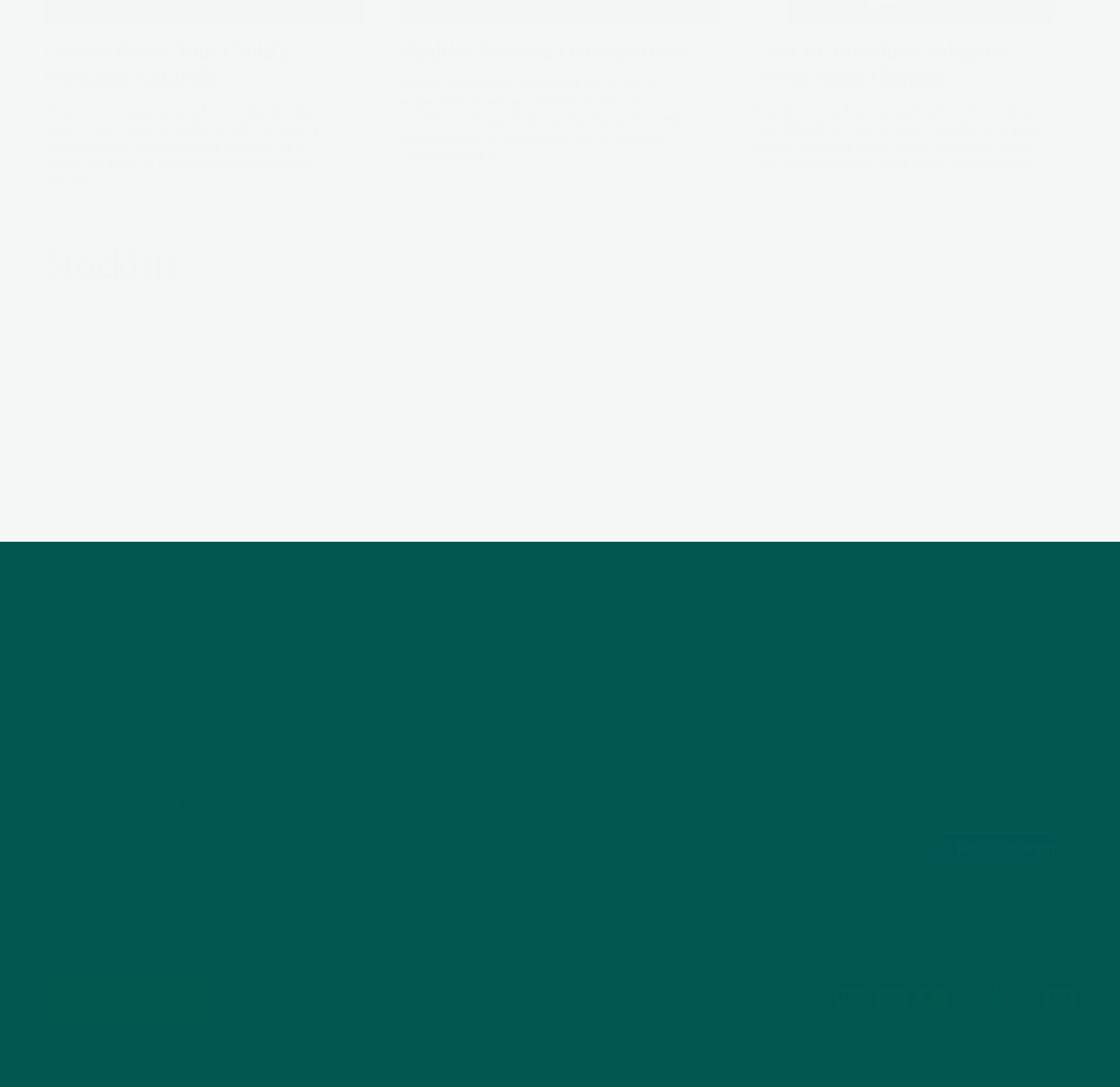Indicate the bounding box coordinates of the element that must be clicked to execute the instruction: "Search for products". The coordinates should be given as four float numbers between 0 and 1, i.e., [left, top, right, bottom].

[0.277, 0.584, 0.325, 0.612]